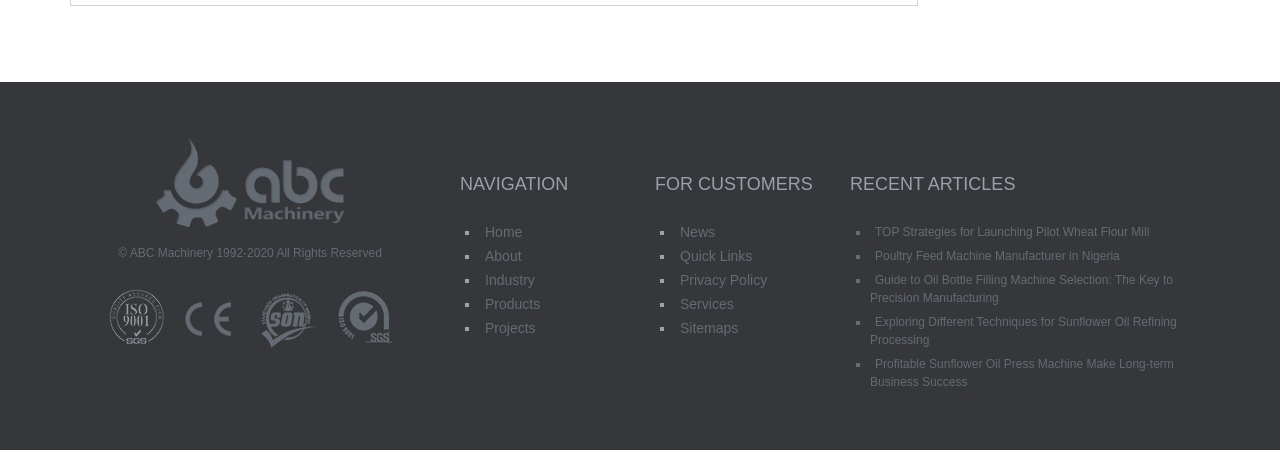How many navigation links are there?
Kindly offer a comprehensive and detailed response to the question.

There are 5 navigation links, namely 'Home', 'About', 'Industry', 'Products', and 'Projects', which are listed under the 'NAVIGATION' section.